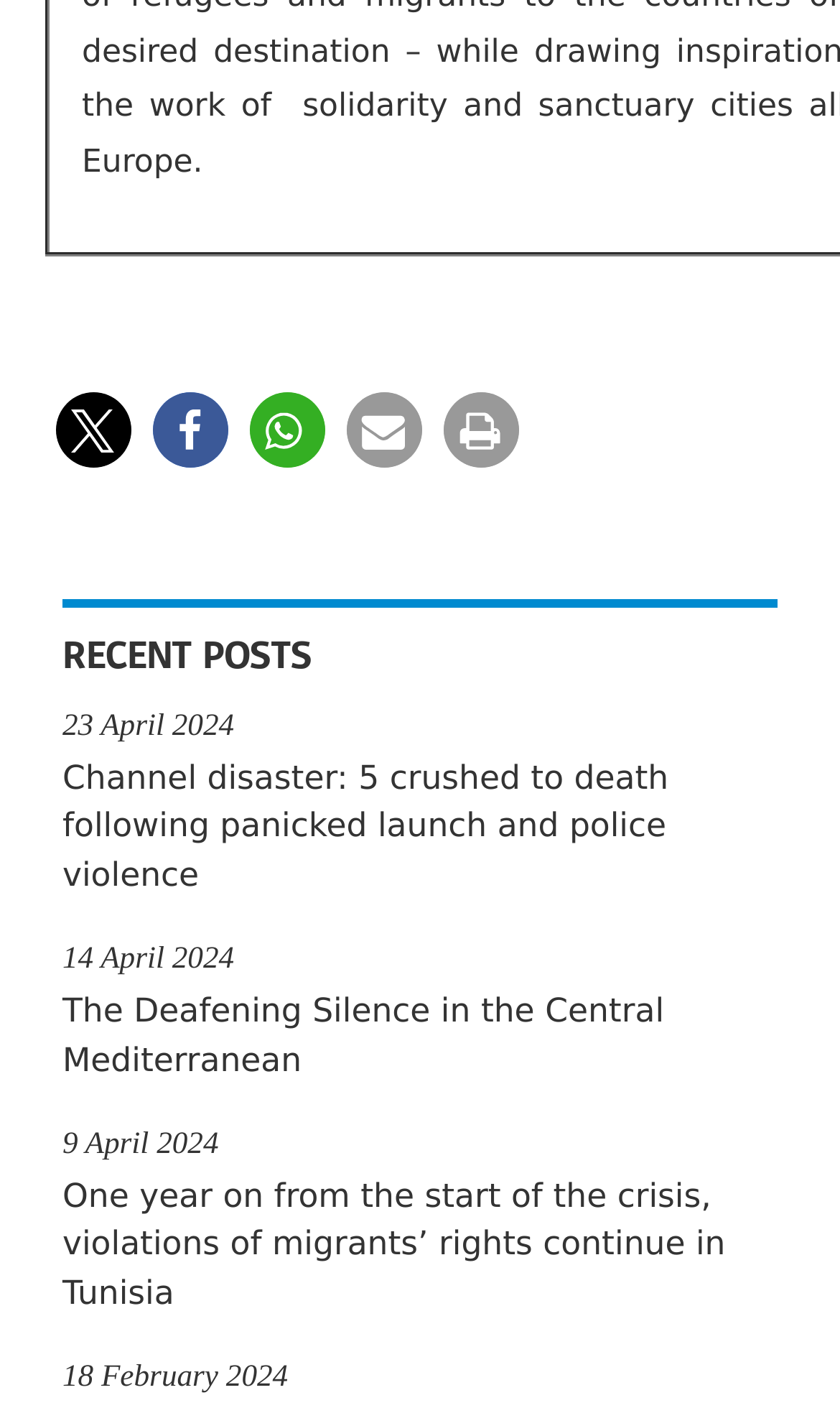How many recent posts are listed?
Please analyze the image and answer the question with as much detail as possible.

There are four recent posts listed under the 'RECENT POSTS' heading, including 'Channel disaster: 5 crushed to death following panicked launch and police violence', 'The Deafening Silence in the Central Mediterranean', 'One year on from the start of the crisis, violations of migrants’ rights continue in Tunisia', and an unnamed post from 18 February 2024.